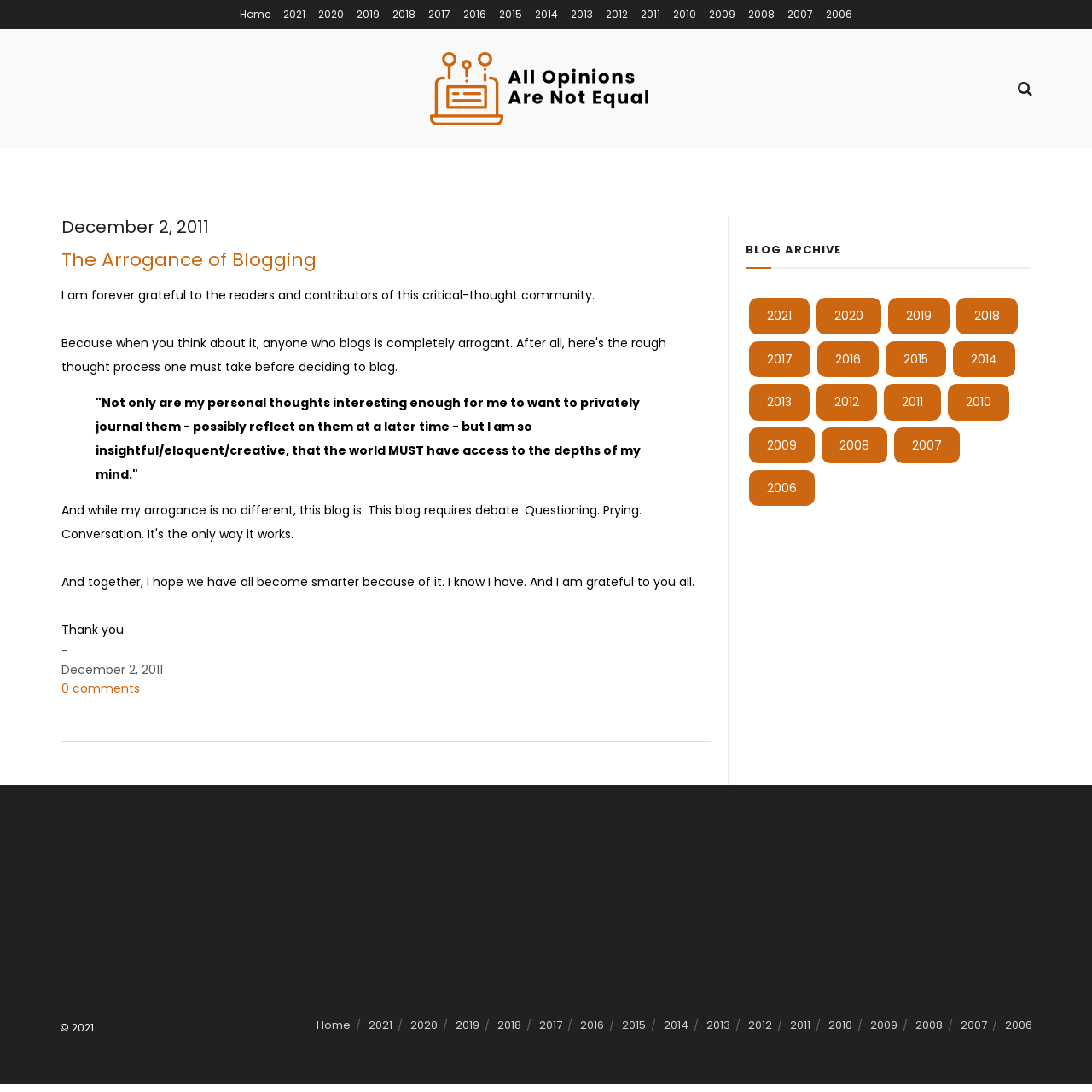Specify the bounding box coordinates of the area to click in order to follow the given instruction: "Click on the 'Home' link."

[0.22, 0.0, 0.248, 0.027]